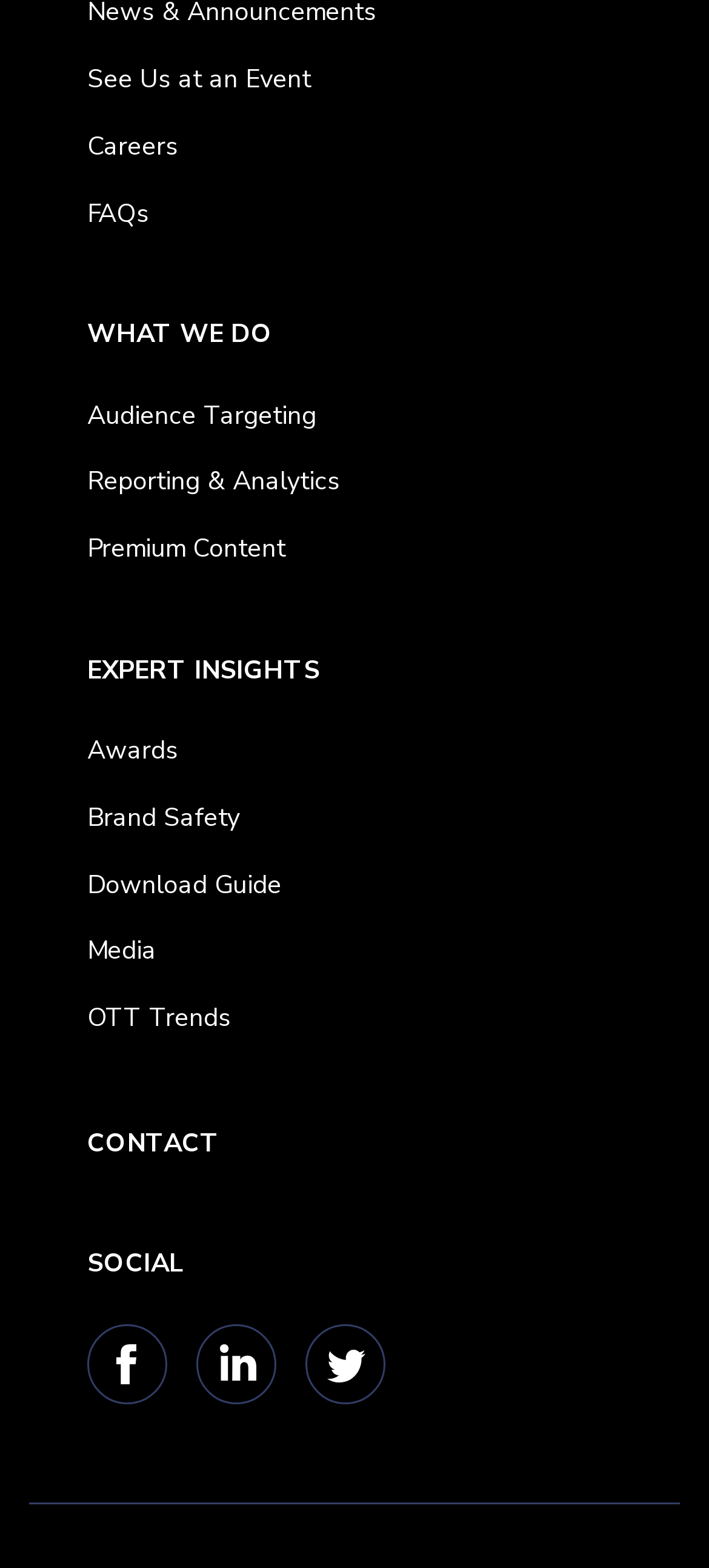Answer the following in one word or a short phrase: 
What is the last link on the webpage?

OTT Trends